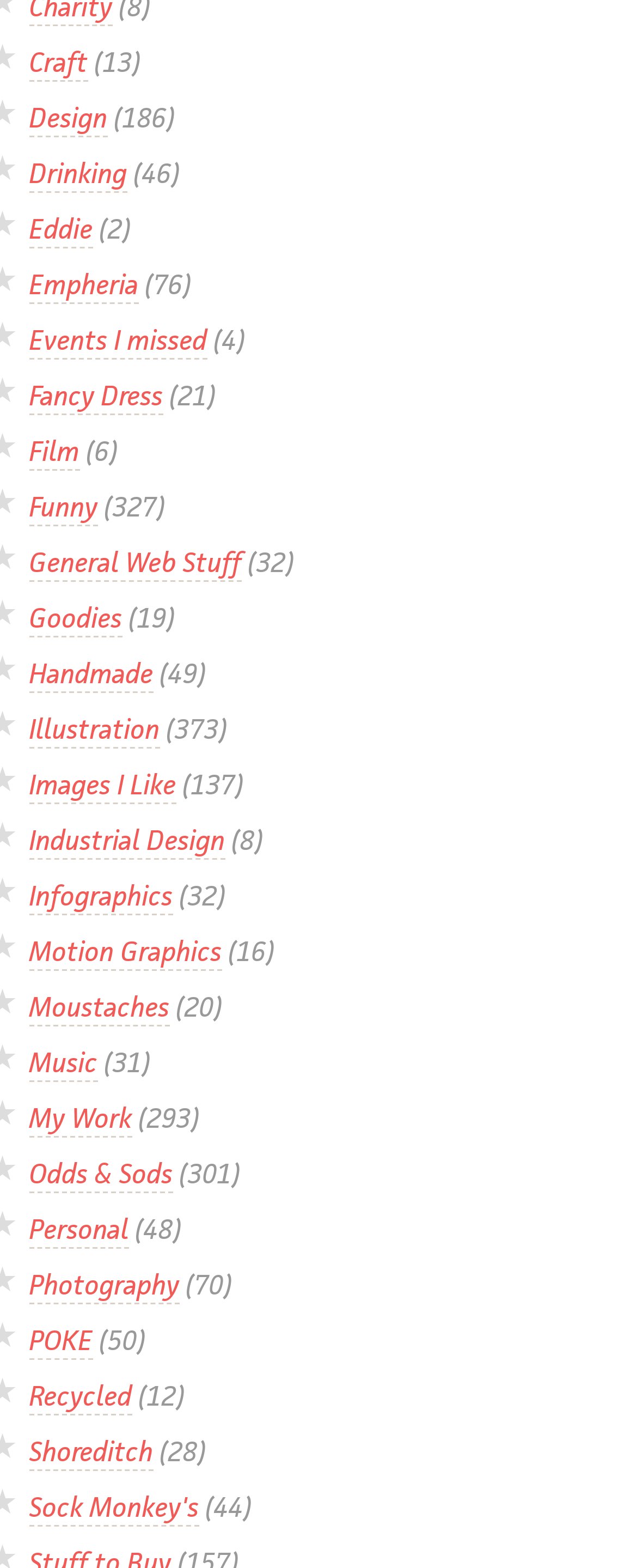Given the element description Search, identify the bounding box coordinates for the UI element on the webpage screenshot. The format should be (top-left x, top-left y, bottom-right x, bottom-right y), with values between 0 and 1.

None